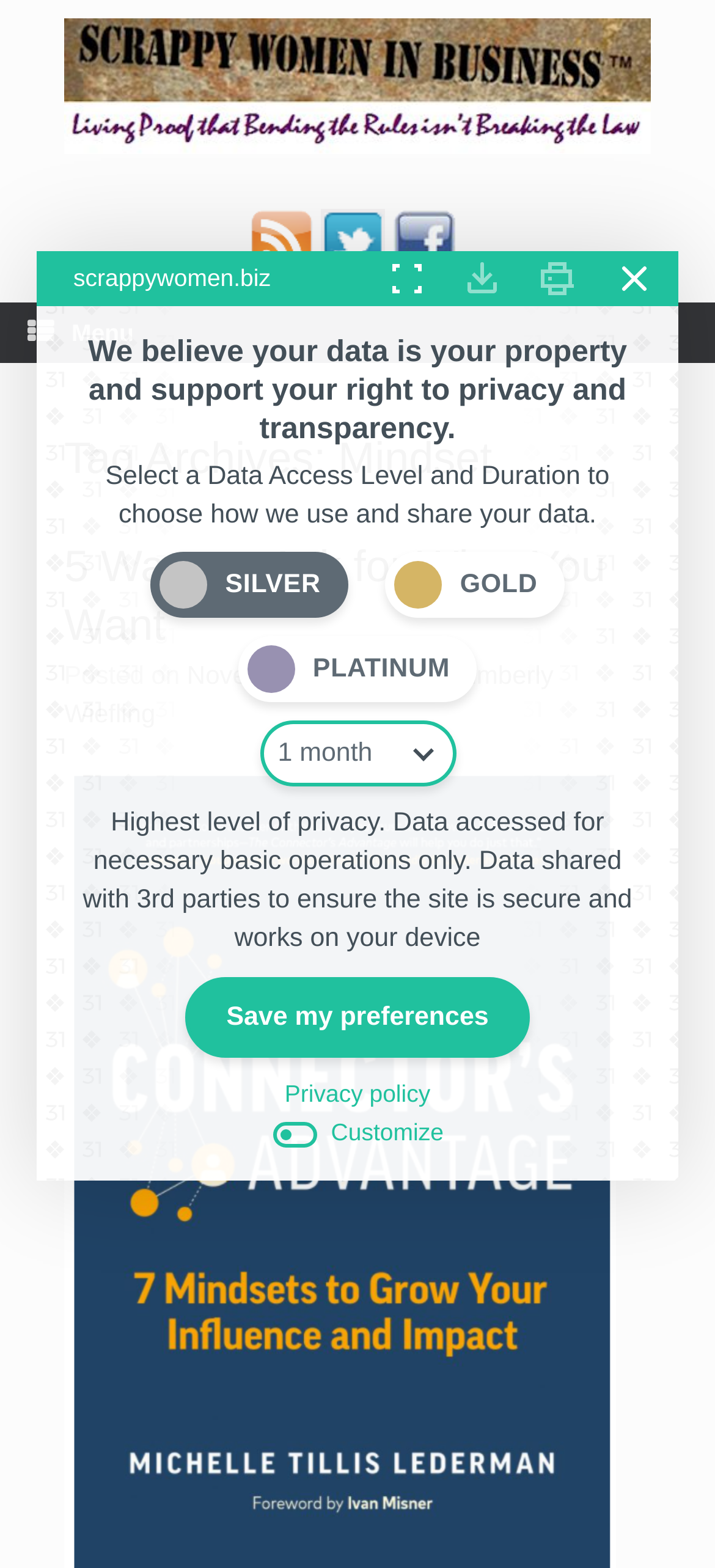Detail the features and information presented on the webpage.

The webpage is titled "Mindset Archives - Scrappy Women in Business" and features a logo of Scrappy Women in Business at the top left corner. Below the logo, there are three social media links: "Subscribe to our feed", "Follow us on Twitter", and "Connect on Facebook", each accompanied by an icon. 

On the top right corner, there is a menu button represented by a hamburger icon. 

The main content of the webpage is divided into sections. The first section has a heading "Tag Archives: Mindset" and features an article titled "5 Ways to Ask for What You Want". The article has a link to read more, and below it, there is information about the post, including the date "November 16, 2021" and the author "Kimberly Wiefling". 

There is a prominent alert dialog box that takes up most of the page, with a title "We believe your data is your property and support your right to privacy and transparency." The dialog box has several buttons, including "Expand Toggle", "Download Consent", "Print Consent", and "Close Compliance". It also has a section to select a data access level and duration, with three radio button options: "Silver", "Gold", and "Platinum". Below the radio buttons, there is a combobox and a section of text explaining the different levels of privacy. The dialog box also has three buttons at the bottom: "Save my preferences", "Customize", and "Privacy policy".